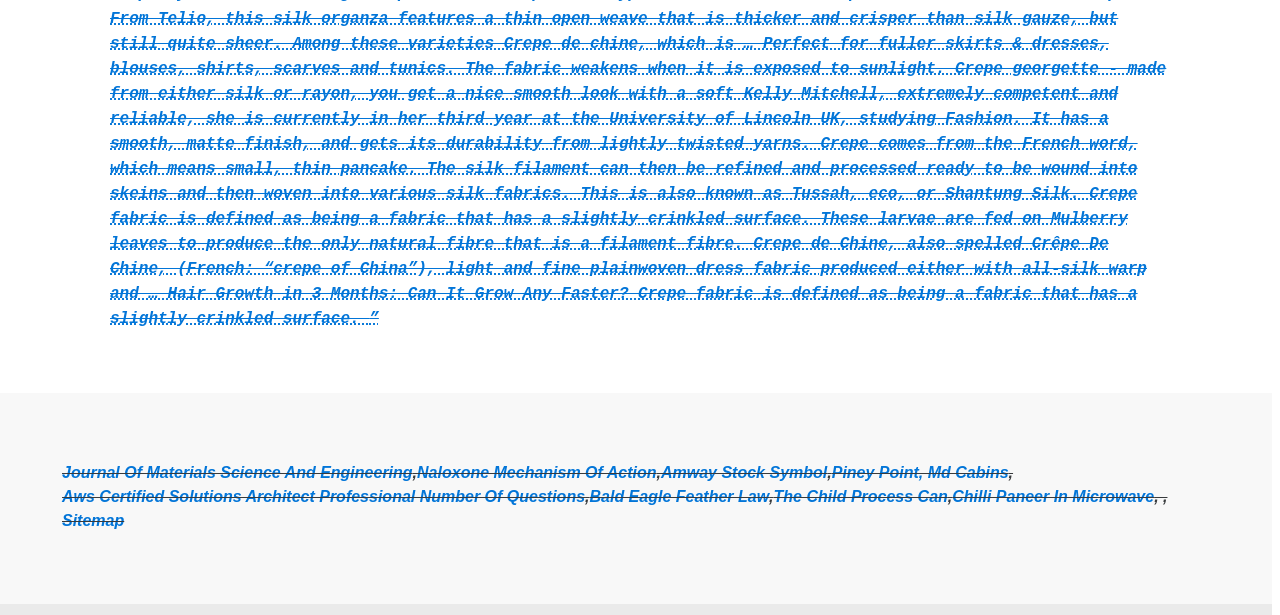Please provide a comprehensive response to the question below by analyzing the image: 
What is the vertical position of the link 'Aws Certified Solutions Architect Professional Number Of Questions' relative to the link 'Journal Of Materials Science And Engineering'?

By comparing the y1 and y2 coordinates of the bounding boxes, I found that the link 'Aws Certified Solutions Architect Professional Number Of Questions' has a higher y1 value (0.789) than the link 'Journal Of Materials Science And Engineering' (0.75), indicating that it is positioned below the latter.